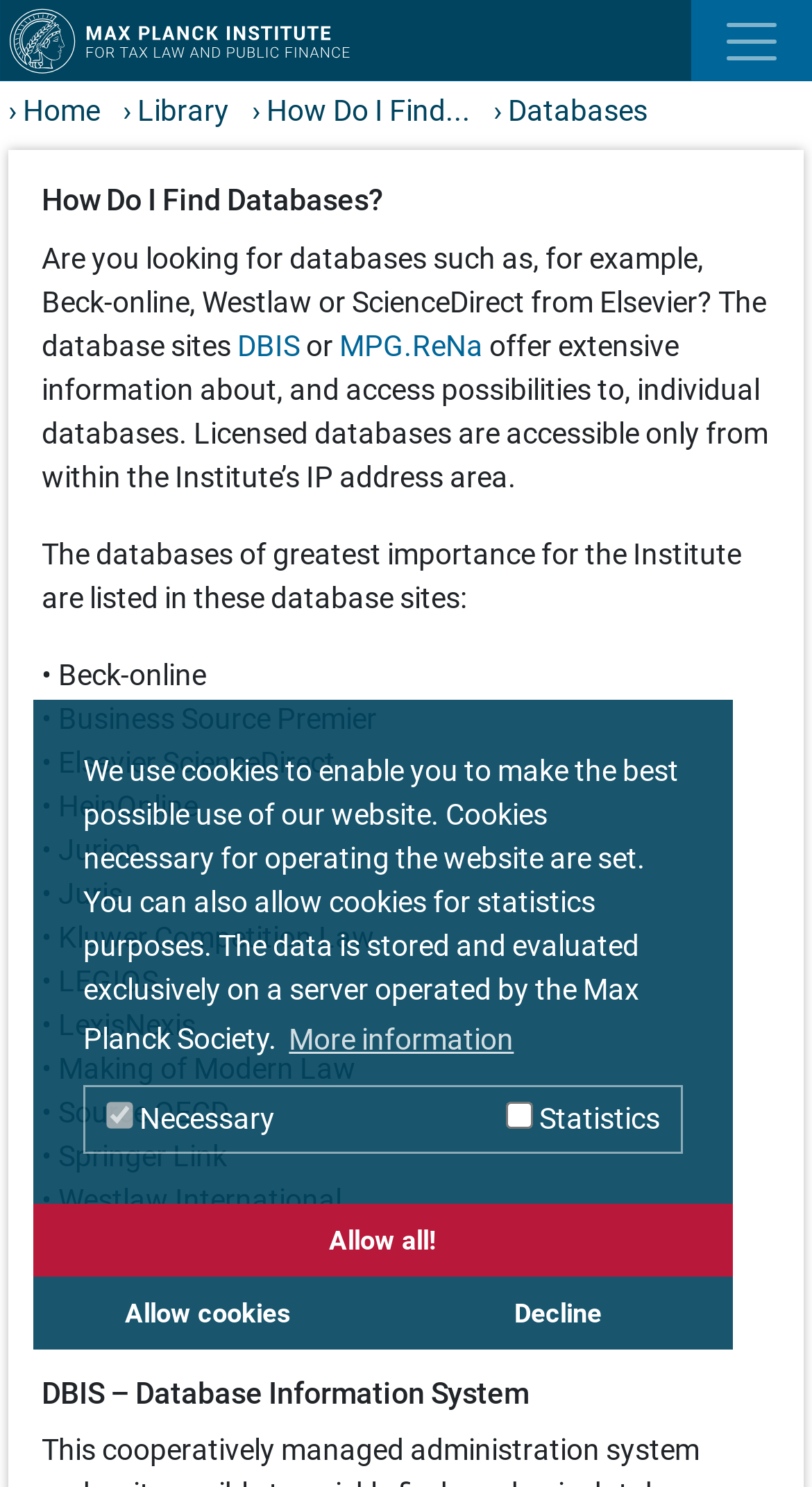Please find the bounding box coordinates of the element that you should click to achieve the following instruction: "Go to 'Home' page". The coordinates should be presented as four float numbers between 0 and 1: [left, top, right, bottom].

[0.01, 0.064, 0.144, 0.086]